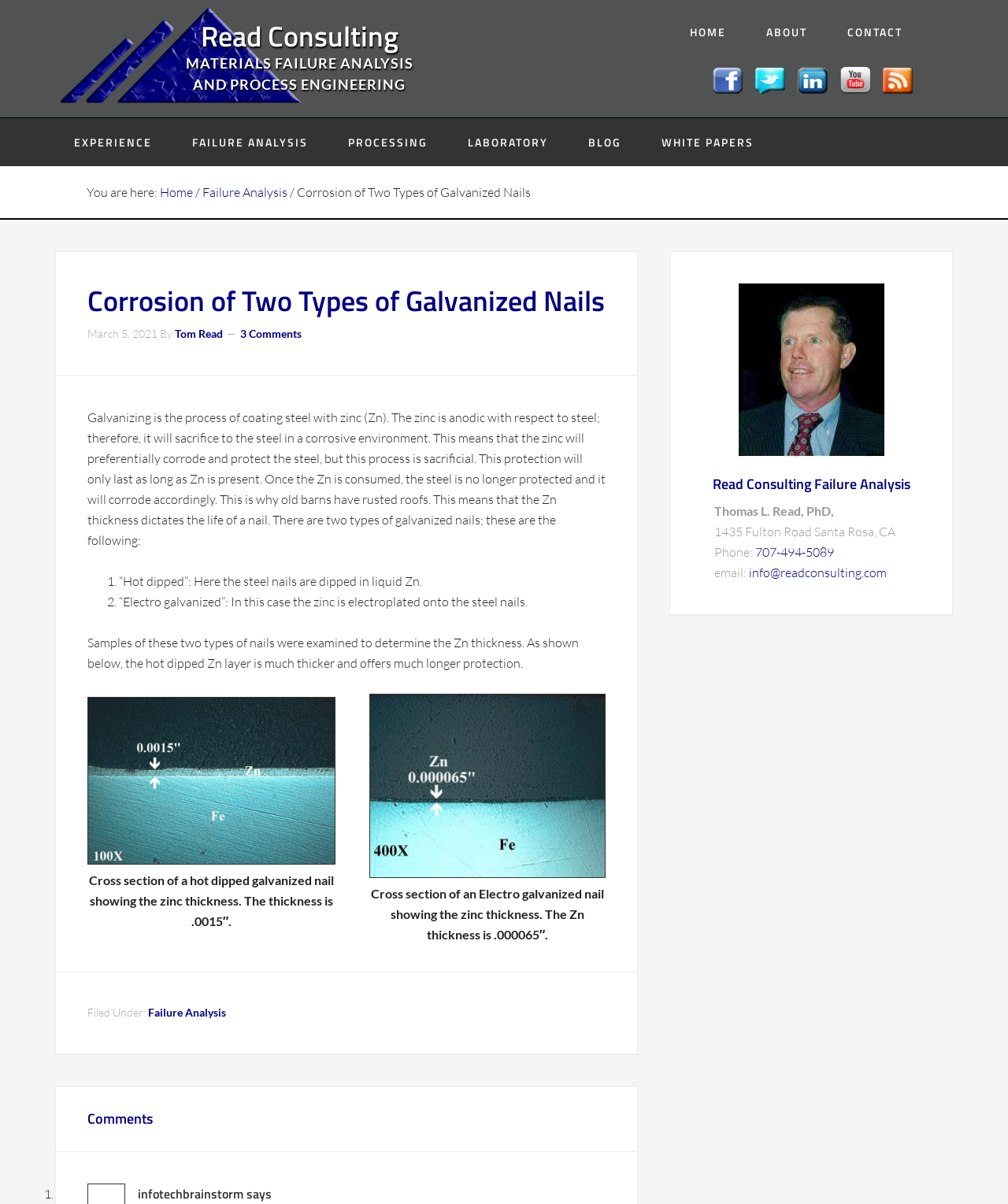Give a one-word or short phrase answer to this question: 
What is the process of coating steel with?

zinc